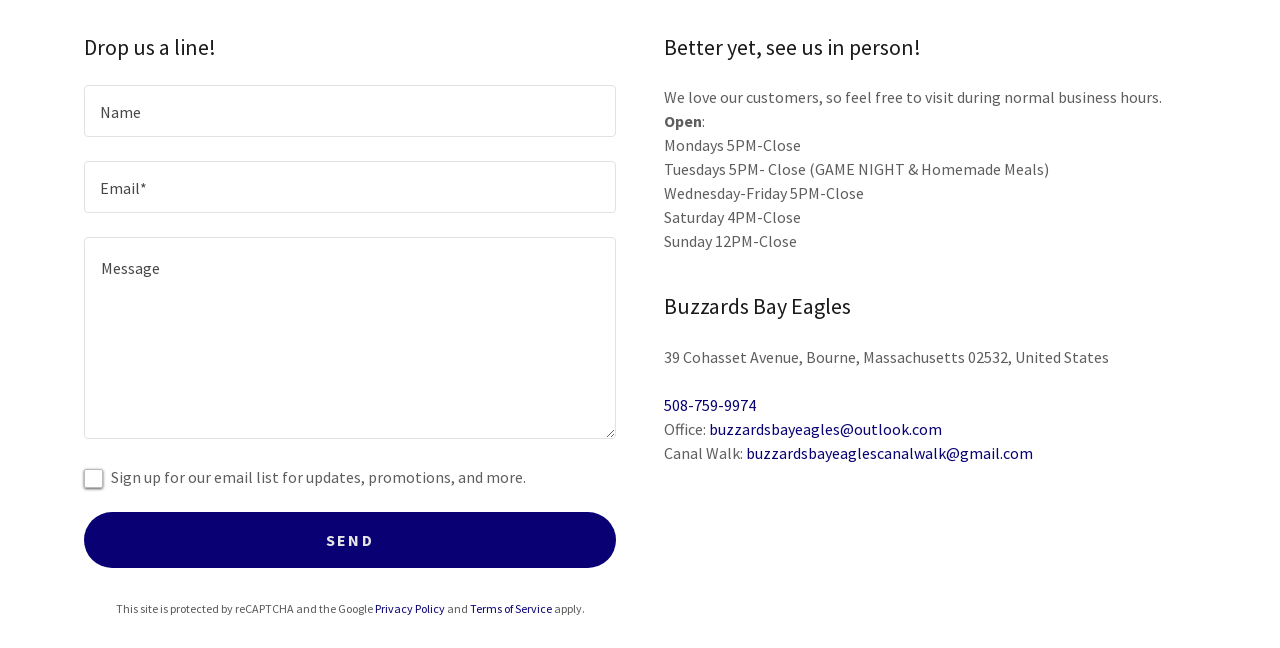Find and specify the bounding box coordinates that correspond to the clickable region for the instruction: "Call the office".

[0.519, 0.609, 0.591, 0.64]